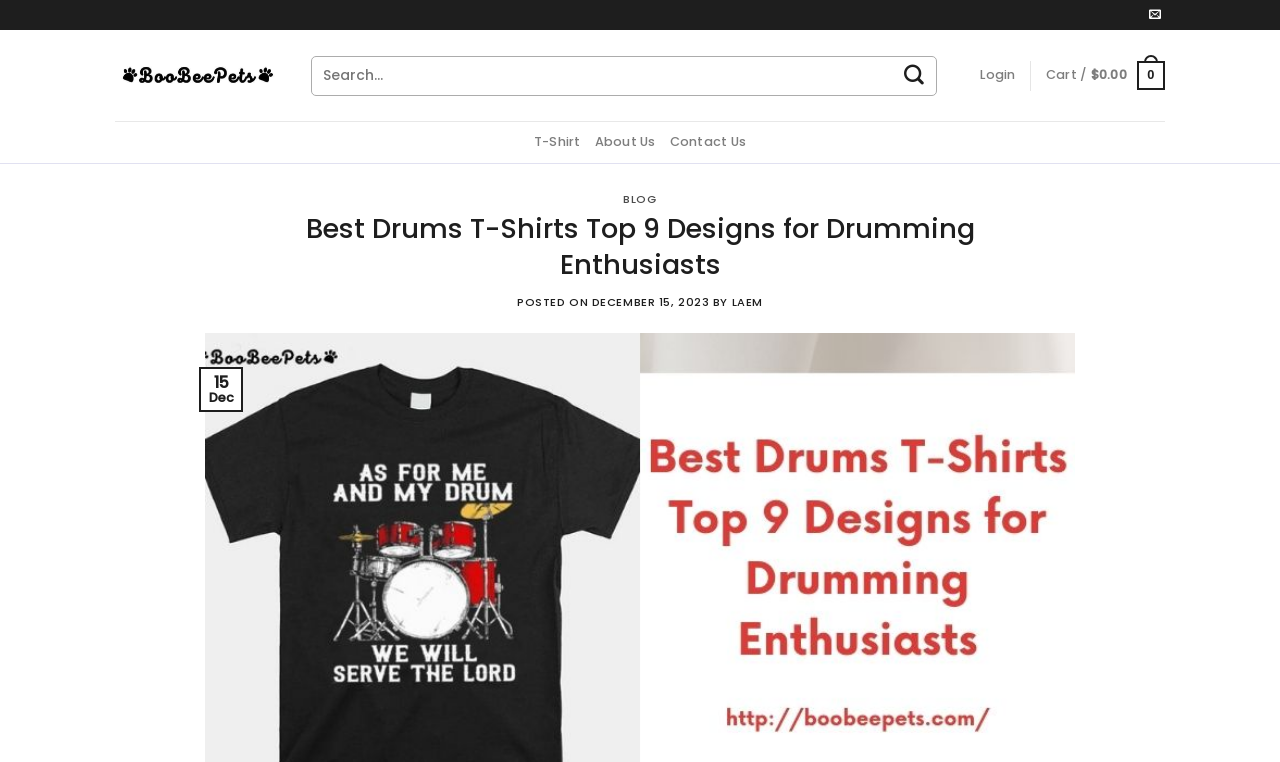What is the author of the blog post?
Please give a detailed and elaborate explanation in response to the question.

The author of the blog post is mentioned as 'LAEM' which is located next to the text 'BY', below the heading 'Best Drums T-Shirts Top 9 Designs for Drumming Enthusiasts', with a bounding box coordinate of [0.572, 0.385, 0.596, 0.406].